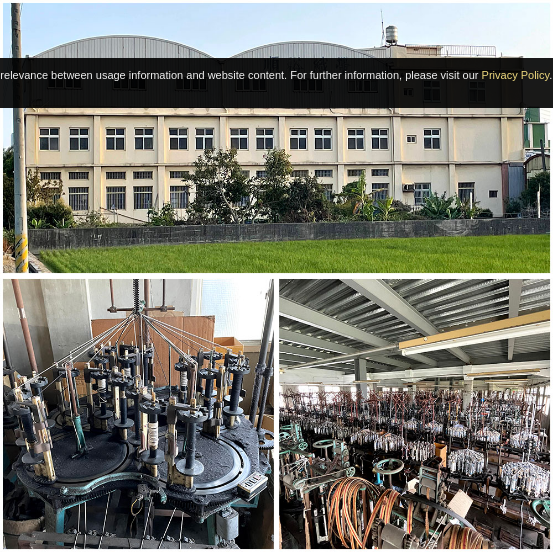What is shown in the left panel?
Your answer should be a single word or phrase derived from the screenshot.

Machinery